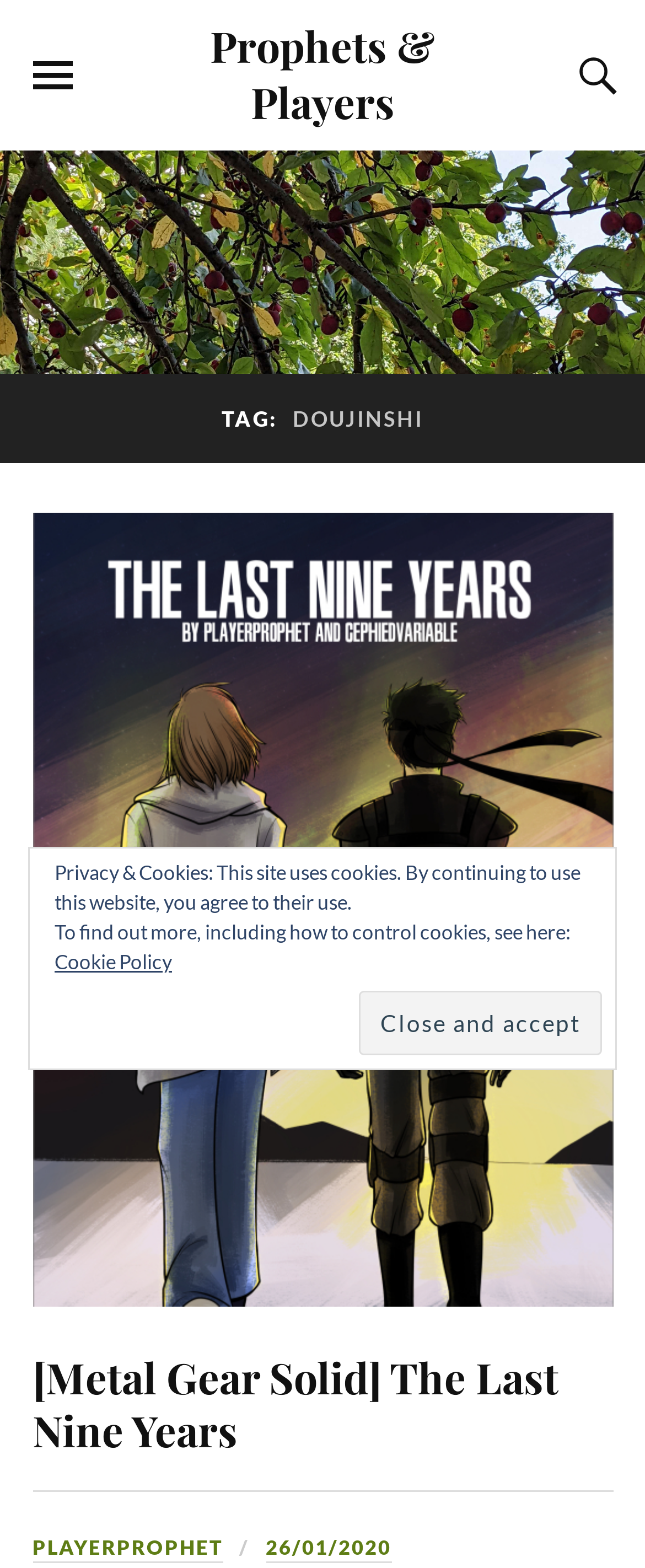What is the purpose of the button at the bottom of the webpage?
Provide a detailed and extensive answer to the question.

I found a button element with the text 'Close and accept' located at the bottom of the webpage, with bounding box coordinates [0.556, 0.632, 0.933, 0.673]. This suggests that the purpose of the button is to close and accept something, likely related to the privacy and cookies policy.